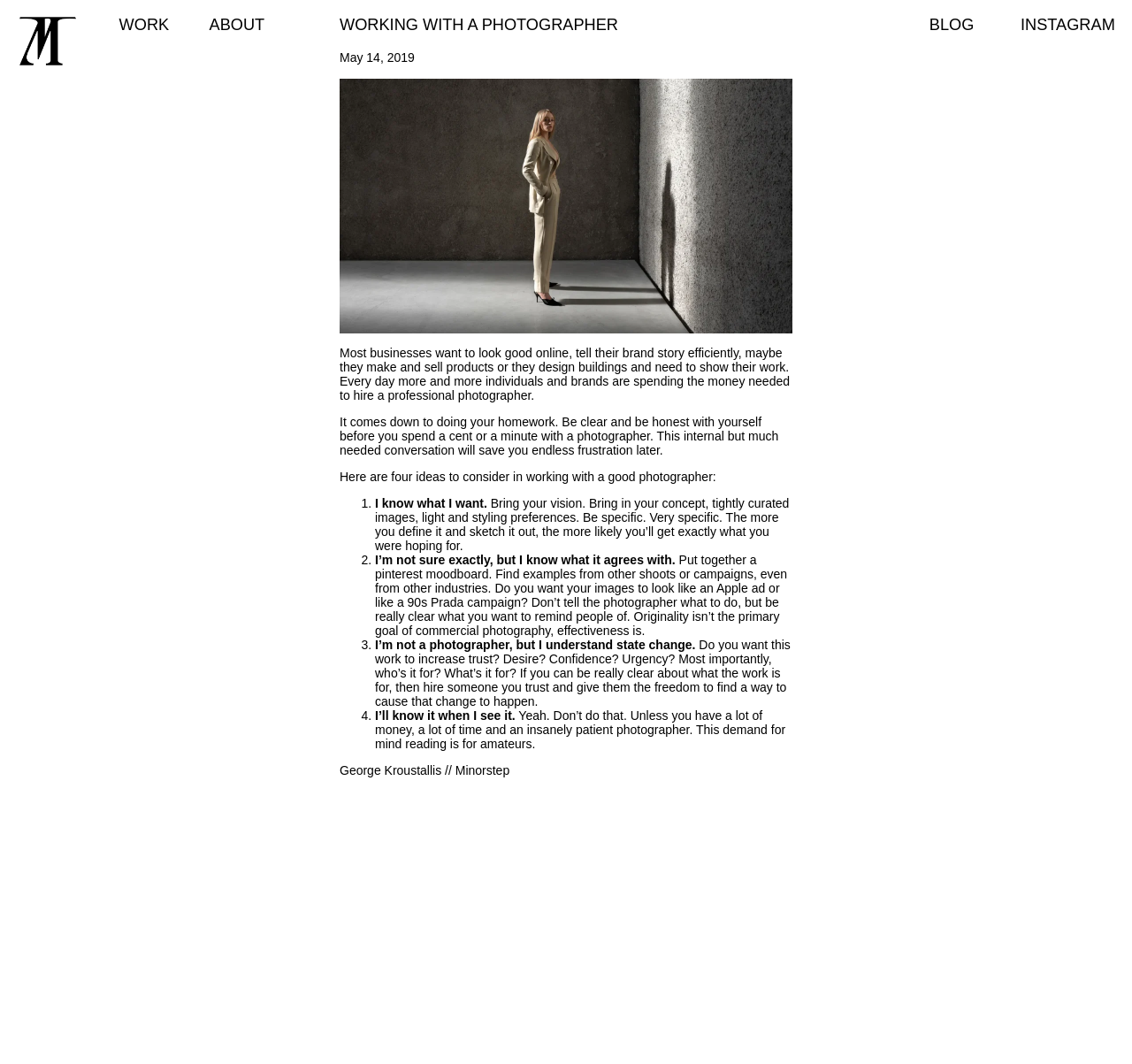Using the information in the image, give a detailed answer to the following question: What is the purpose of the webpage?

The purpose of the webpage is to provide guidance and tips for individuals and brands on how to work effectively with a photographer, including how to define their vision, communicate with the photographer, and achieve their desired outcomes.